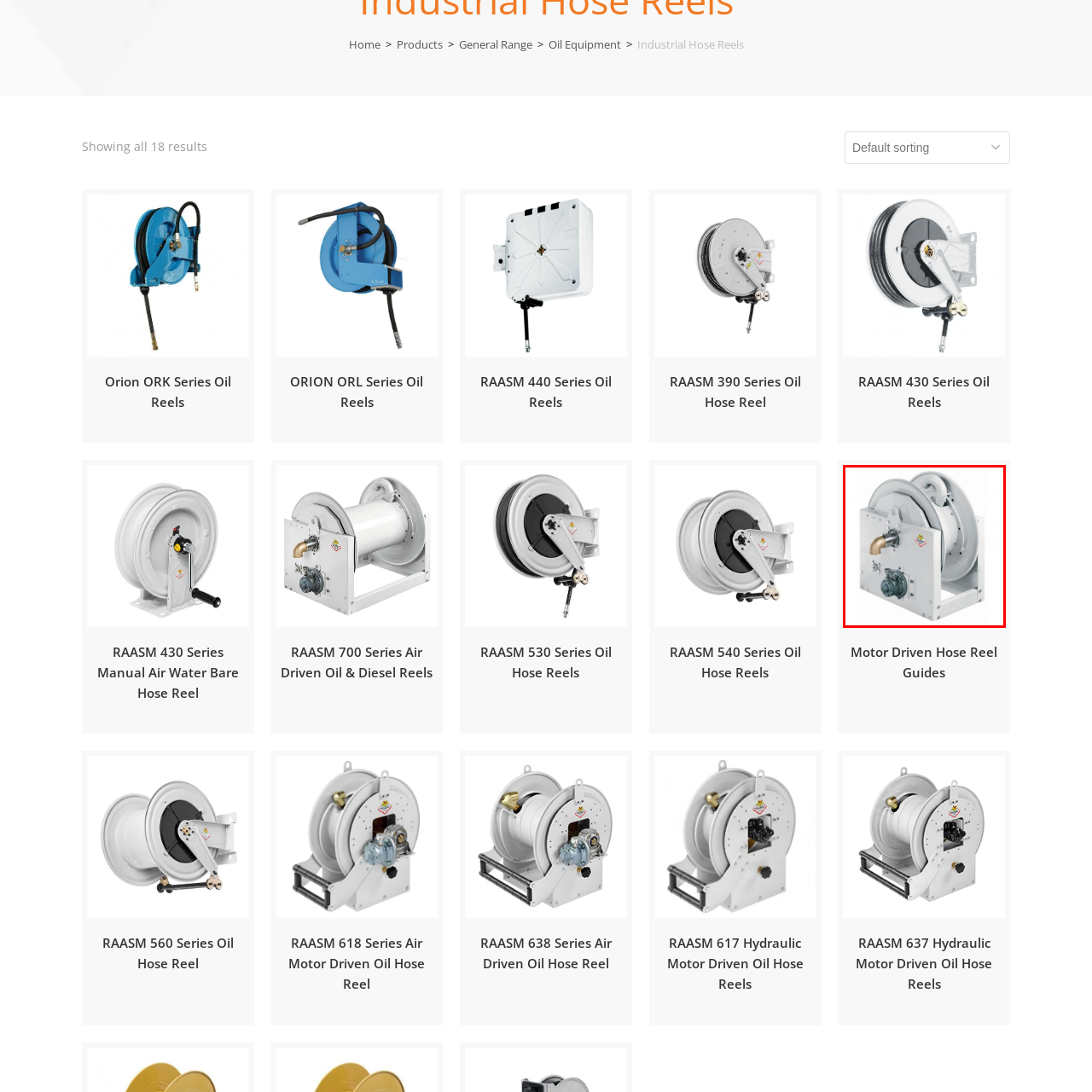What is the benefit of the reel's smooth surface?
Inspect the image area outlined by the red bounding box and deliver a detailed response to the question, based on the elements you observe.

The smooth surface of the RAASM 430 Series Oil Reel is designed to minimize friction and wear during operation, ensuring that the reel functions efficiently and effectively over time, reducing the need for maintenance and replacement.